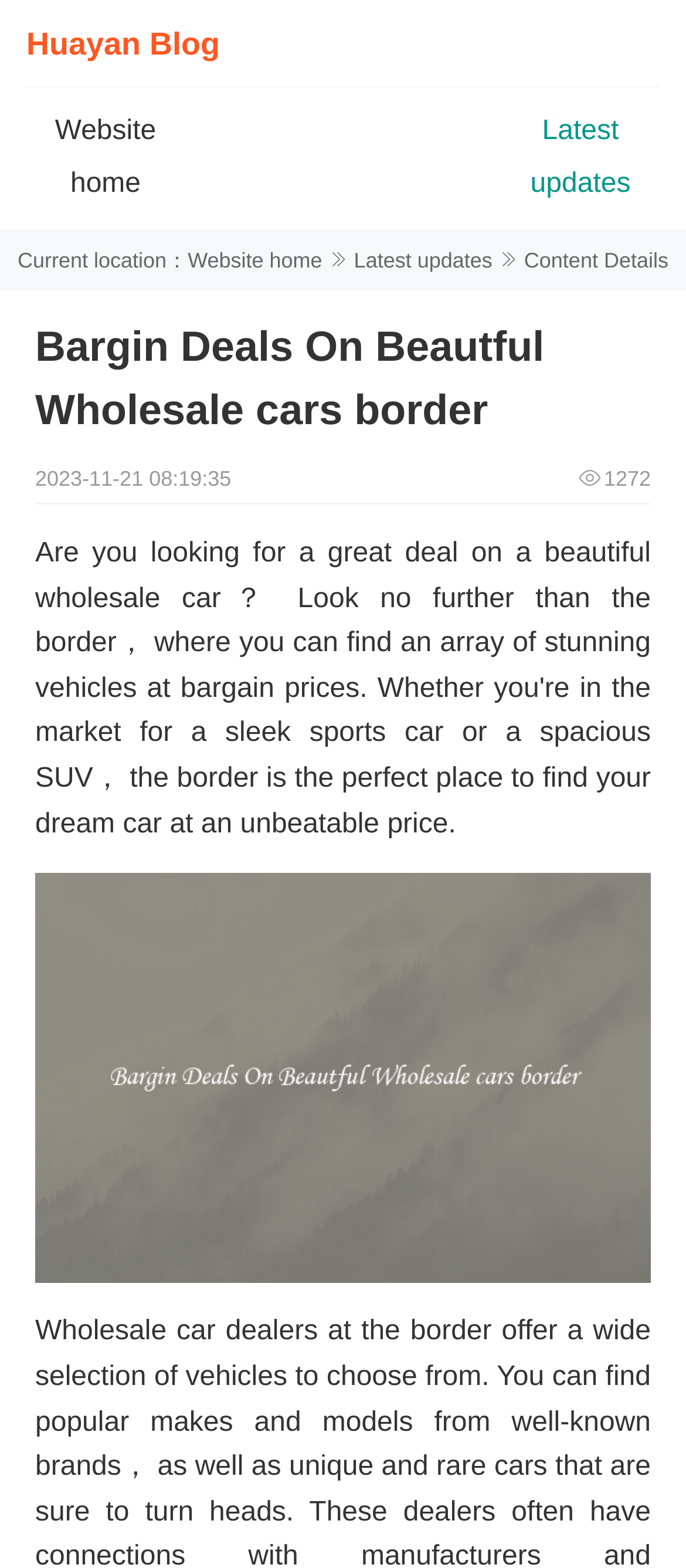Construct a thorough caption encompassing all aspects of the webpage.

This webpage appears to be a blog post about wholesale cars, specifically highlighting bargain deals on beautiful vehicles at the border. 

At the top left of the page, there is a link to "Huayan Blog" and another link to "Website home" positioned to its right. On the top right, there is a link to "Latest updates". 

Below these links, there is a section that displays the current location, with links to "Website home" and "Latest updates" again, and a label "Content Details" on the far right. 

The main content of the page is headed by a title "Bargin Deals On Beautful Wholesale cars border", which is centered near the top of the page. Below the title, there is a timestamp "2023-11-21 08:19:35" on the left, and a number "1272" on the right. 

The main attraction of the page is a large image that takes up most of the page, showcasing "Bargin Deals On Beautful Wholesale cars border".